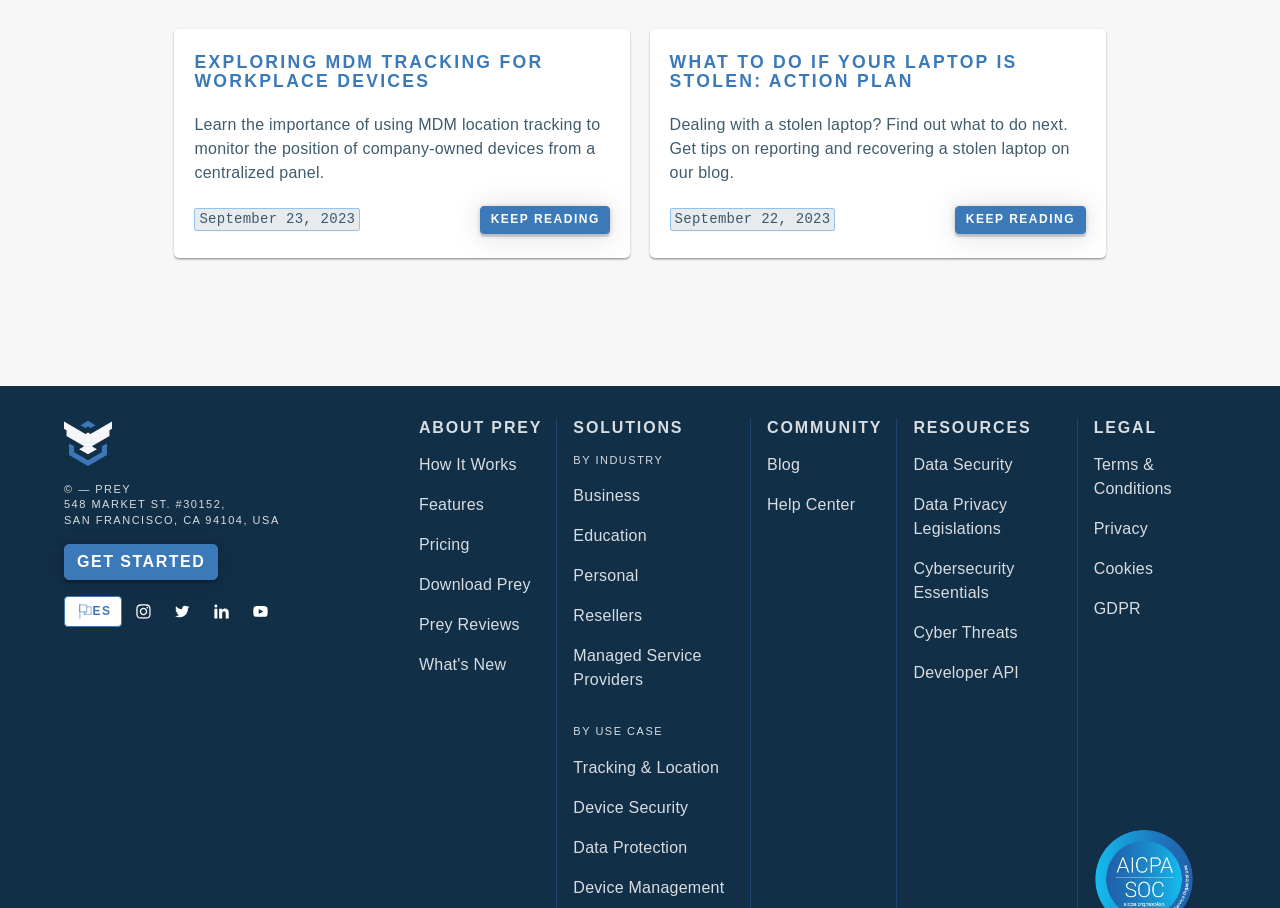Identify the bounding box coordinates of the clickable region to carry out the given instruction: "Read about MDM tracking for workplace devices".

[0.152, 0.058, 0.477, 0.1]